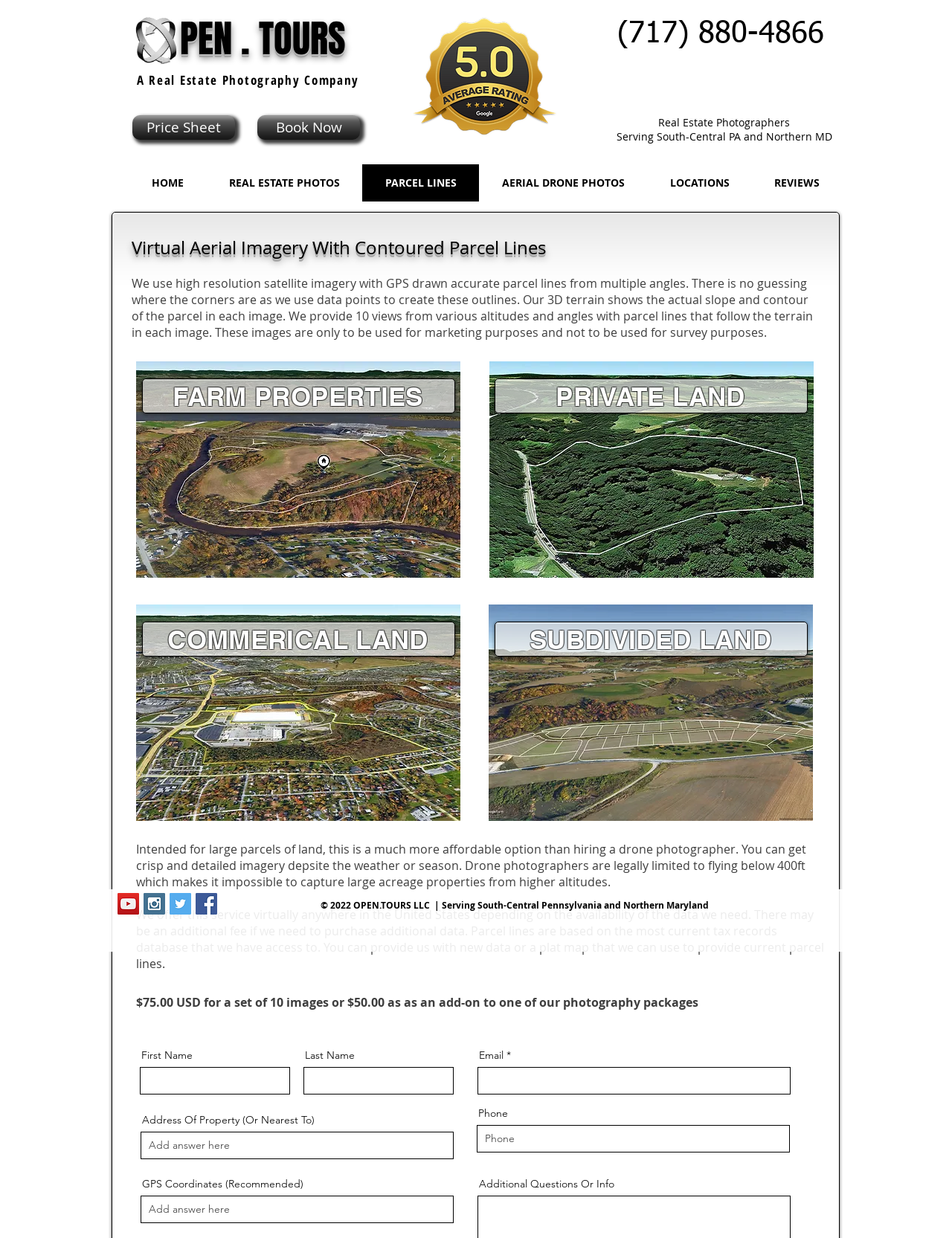Carefully examine the image and provide an in-depth answer to the question: How many images are provided in a set?

The webpage states that a set of 10 images is provided, with parcel lines that follow the terrain in each image, and these images can be used for marketing purposes.